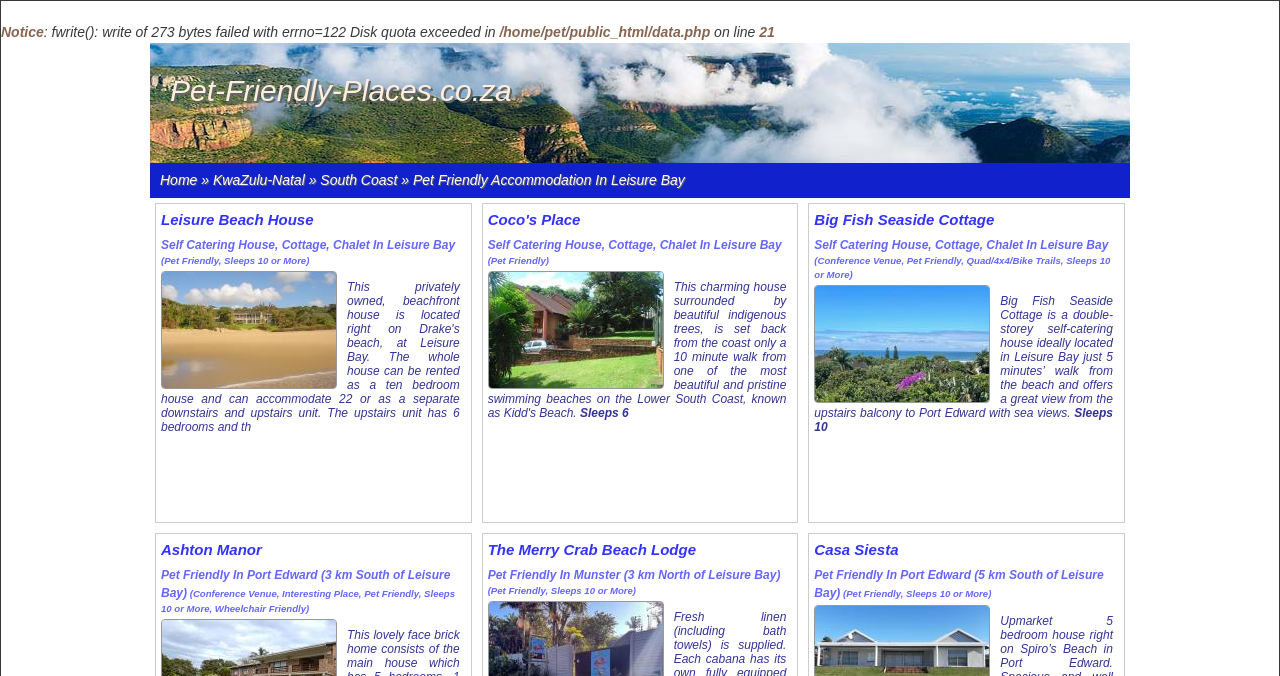Give a one-word or one-phrase response to the question:
How many bedrooms does Leisure Beach House have?

10